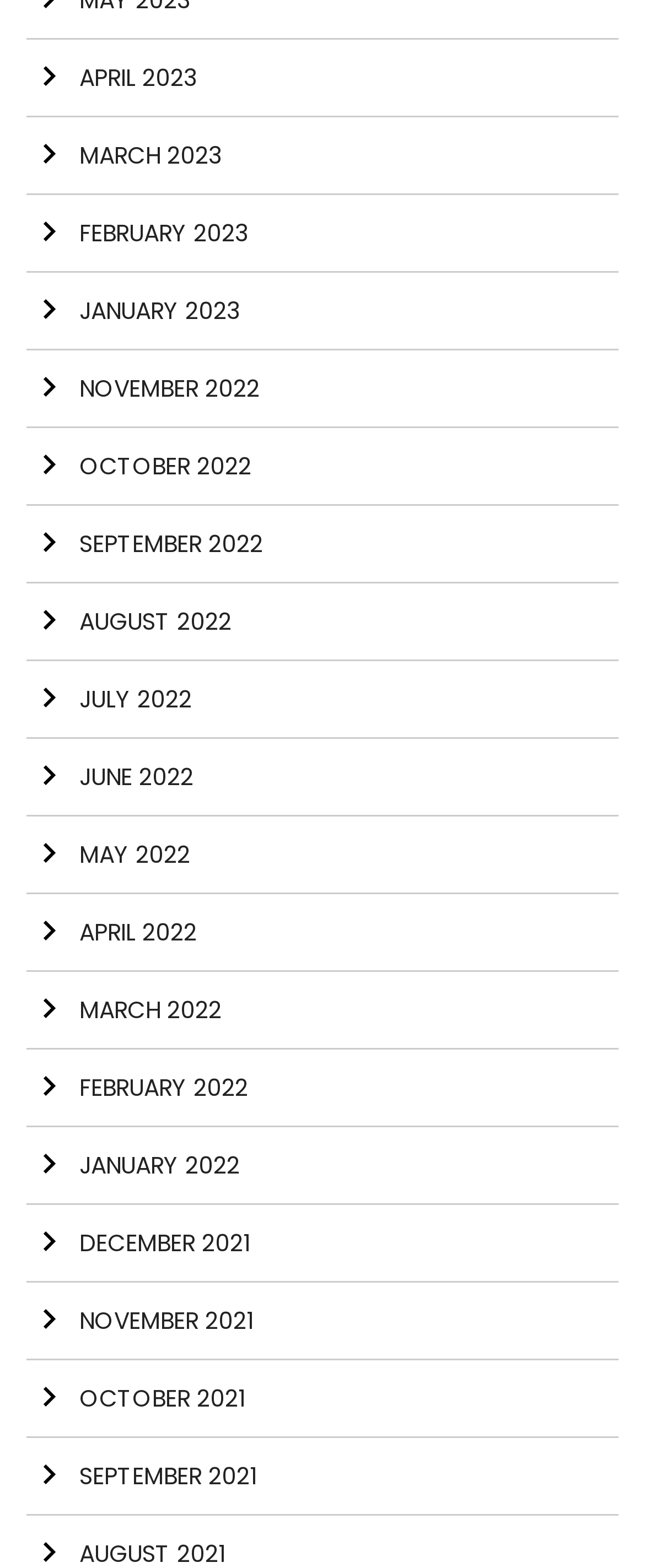Could you find the bounding box coordinates of the clickable area to complete this instruction: "View FEBRUARY 2023"?

[0.041, 0.125, 0.959, 0.174]